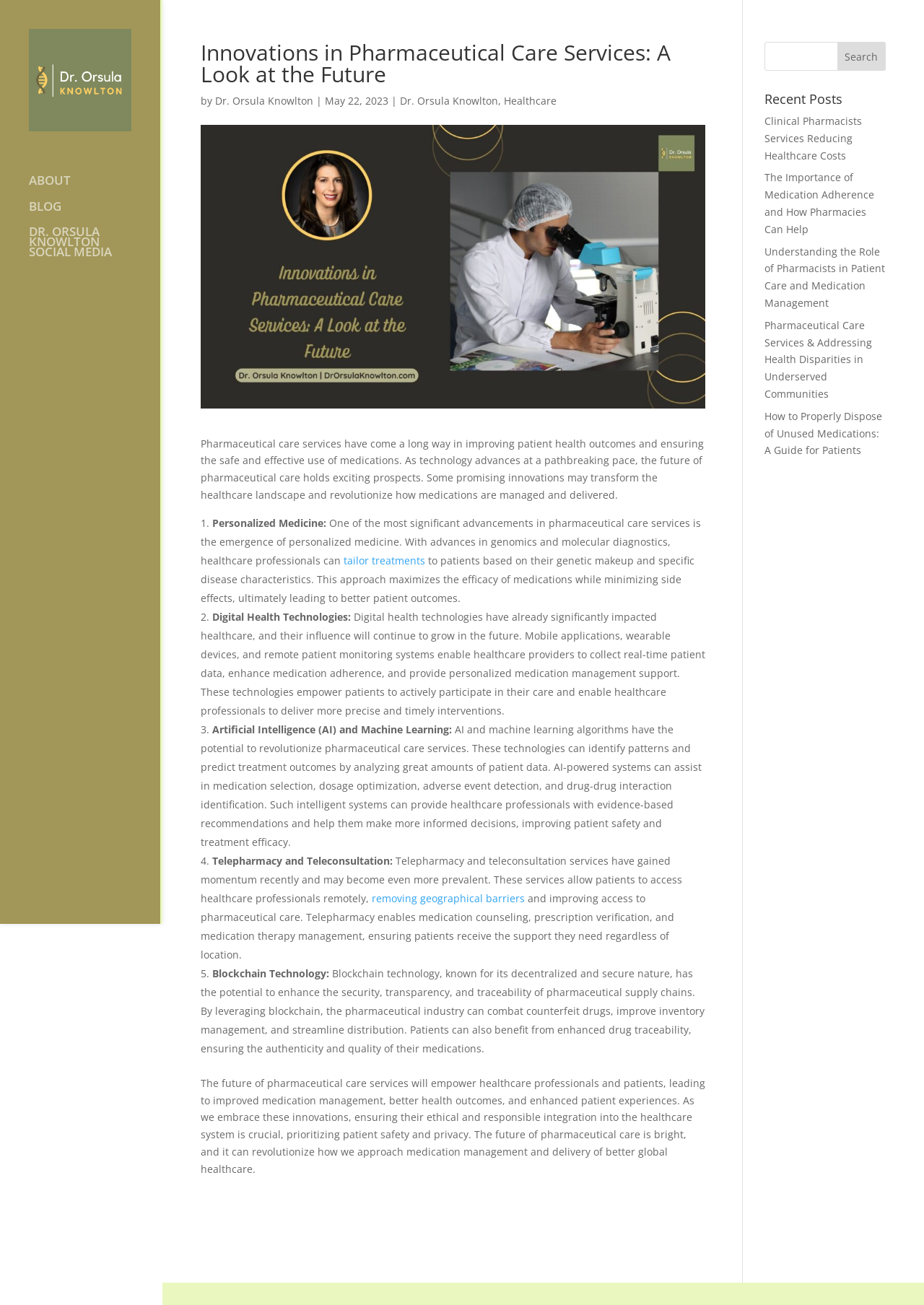How many recent posts are listed at the bottom of the page?
Please answer the question with a single word or phrase, referencing the image.

5